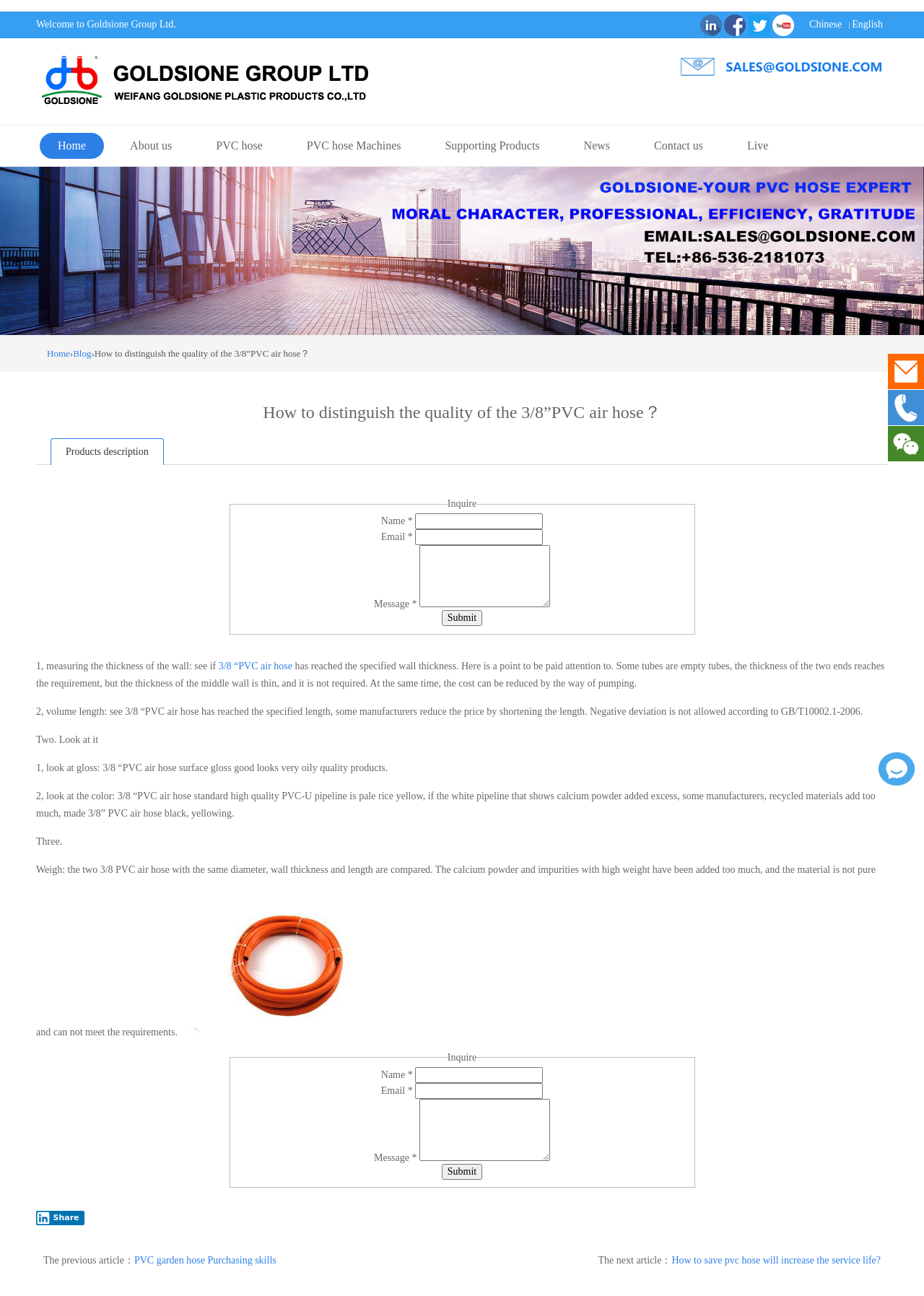Based on the image, provide a detailed and complete answer to the question: 
What is the standard color of high-quality PVC-U pipeline?

According to the webpage, the standard color of high-quality PVC-U pipeline is pale rice yellow, and if the pipeline is white, it may indicate that calcium powder has been added excessively.